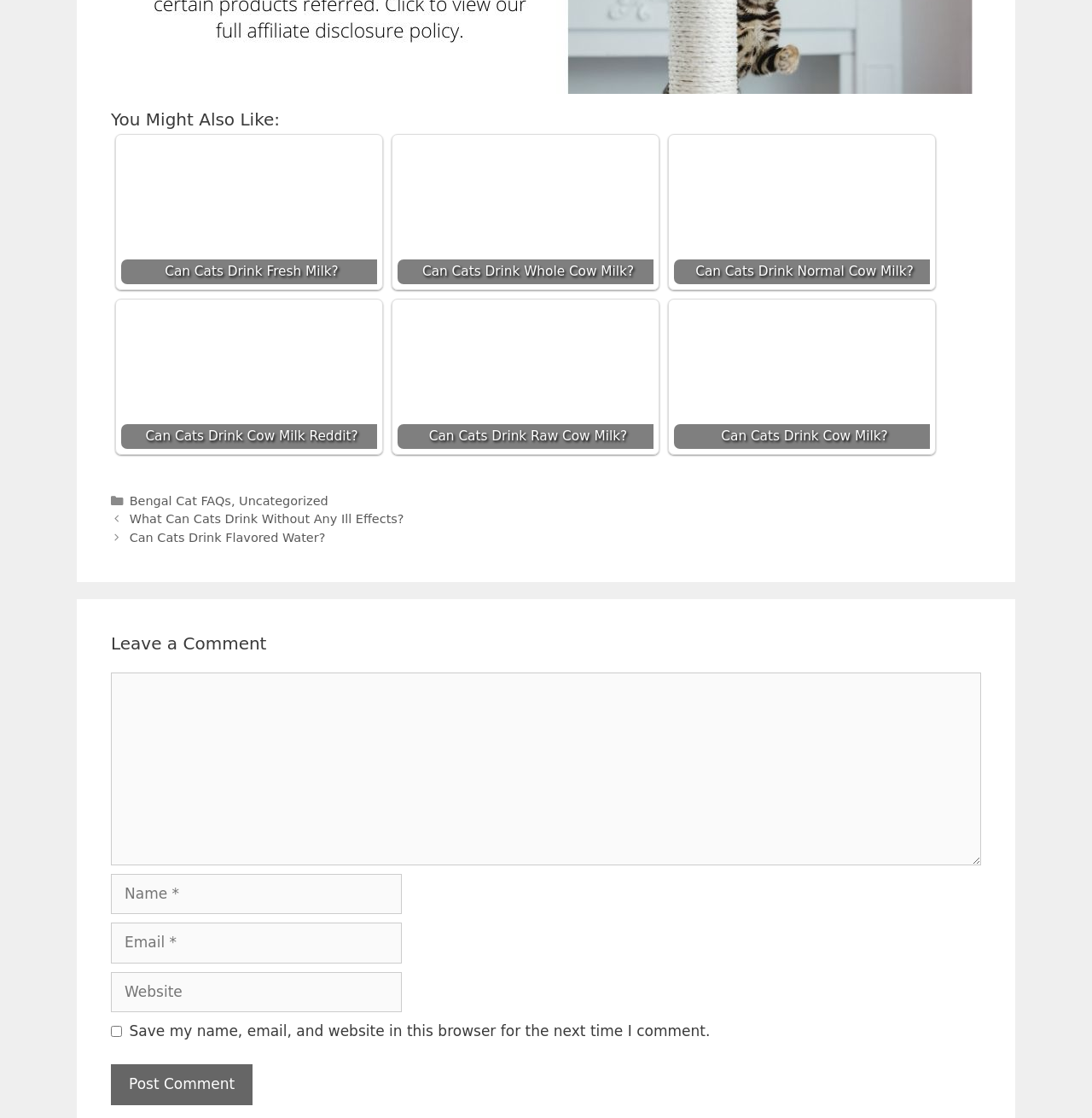Find the bounding box coordinates of the element to click in order to complete this instruction: "Leave a comment". The bounding box coordinates must be four float numbers between 0 and 1, denoted as [left, top, right, bottom].

[0.102, 0.601, 0.898, 0.774]